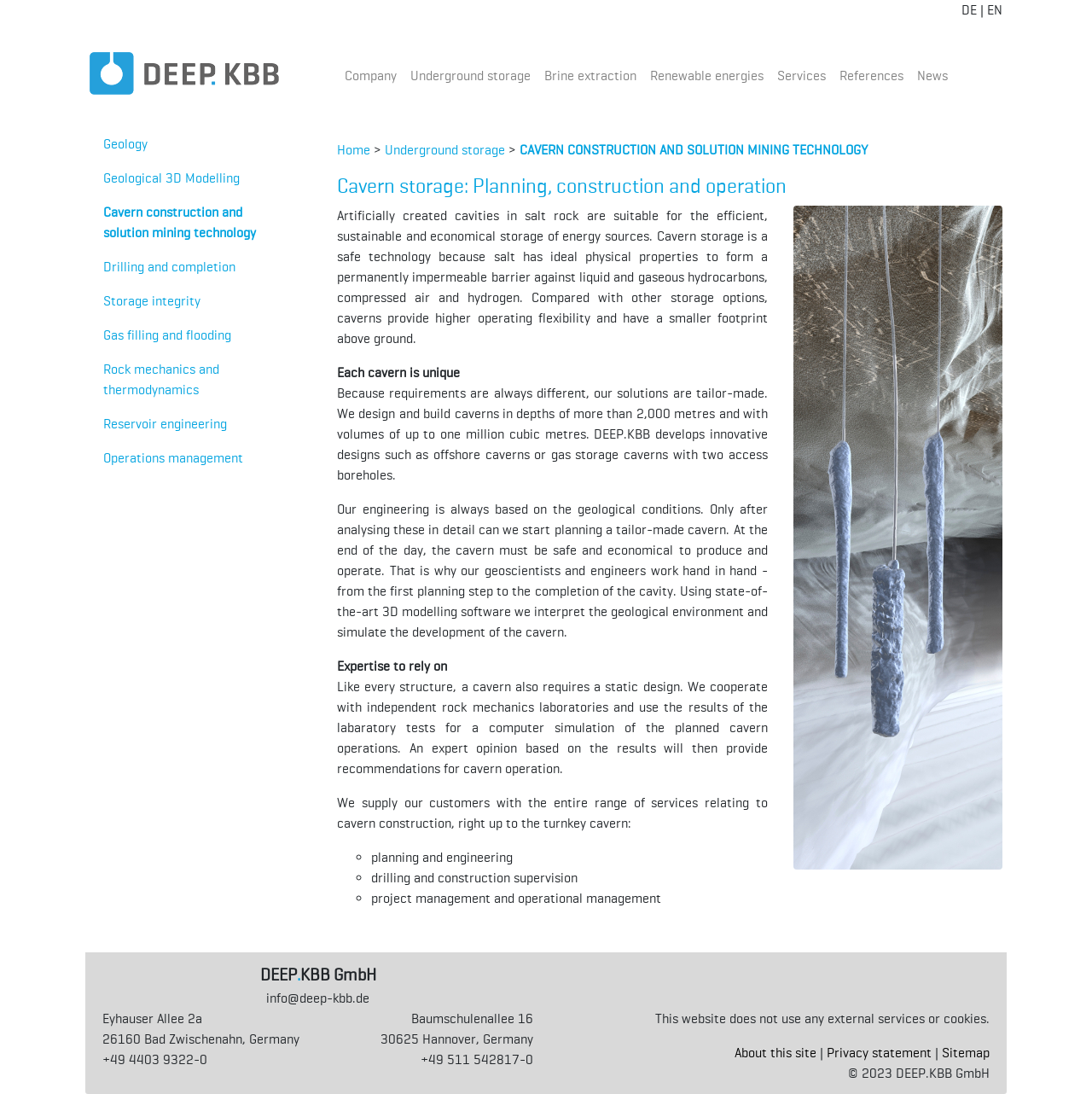Specify the bounding box coordinates of the element's area that should be clicked to execute the given instruction: "Click the Company button". The coordinates should be four float numbers between 0 and 1, i.e., [left, top, right, bottom].

[0.309, 0.054, 0.37, 0.085]